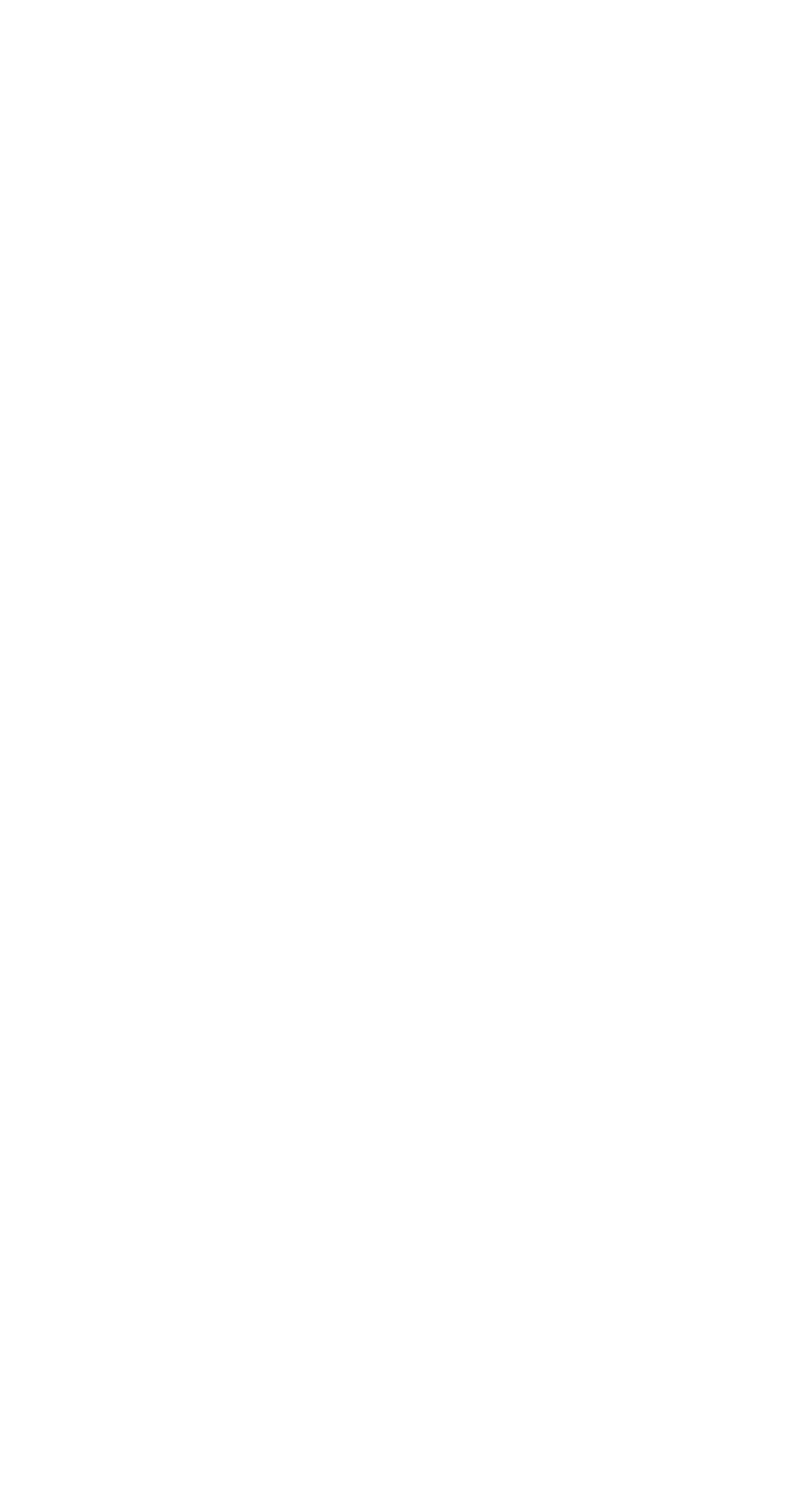Given the webpage screenshot and the description, determine the bounding box coordinates (top-left x, top-left y, bottom-right x, bottom-right y) that define the location of the UI element matching this description: Curbside & Online Ordering

[0.051, 0.302, 0.949, 0.328]